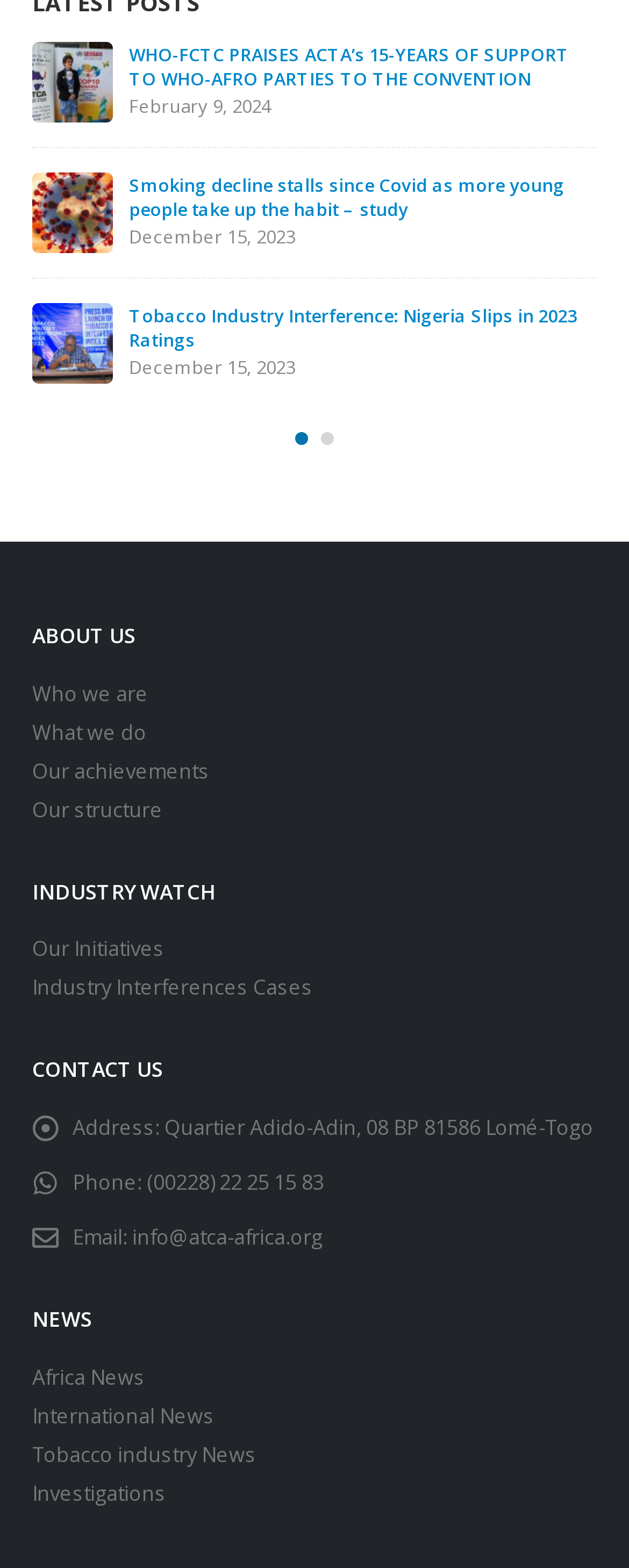How many buttons are there at the top?
Give a detailed and exhaustive answer to the question.

I counted the number of button elements at the top of the webpage, and there are 9 buttons with no text.